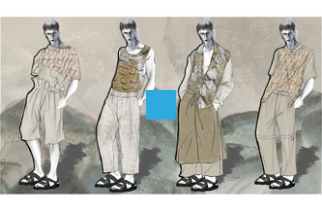Can you give a detailed response to the following question using the information from the image? What shape is strategically placed in the center of the composition?

The caption specifically mentions that a bold blue square is placed in the center of the composition, creating a stark contrast and drawing attention to the central theme of the illustration.